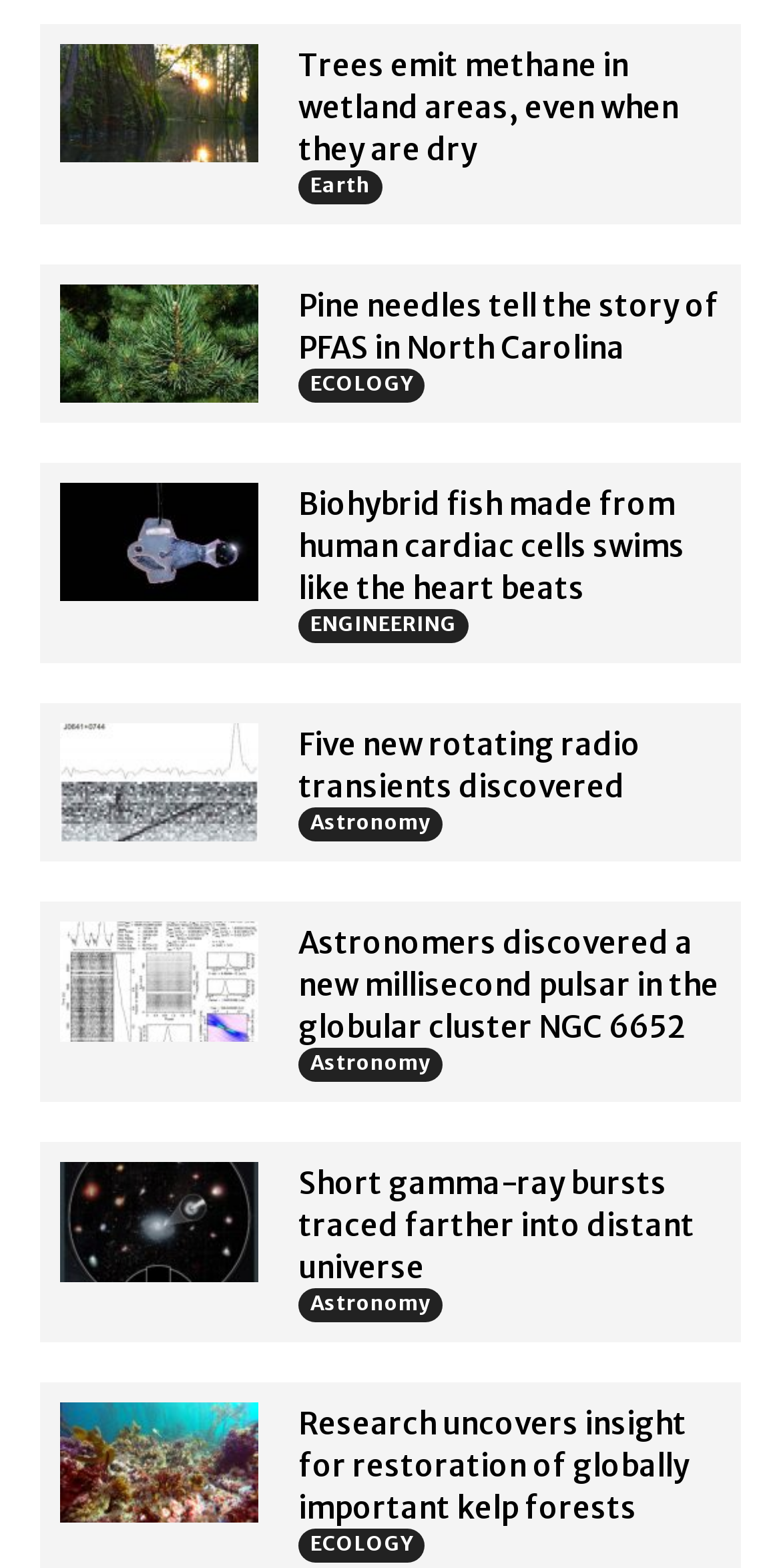Could you find the bounding box coordinates of the clickable area to complete this instruction: "Read about research on restoration of globally important kelp forests"?

[0.077, 0.895, 0.331, 0.971]